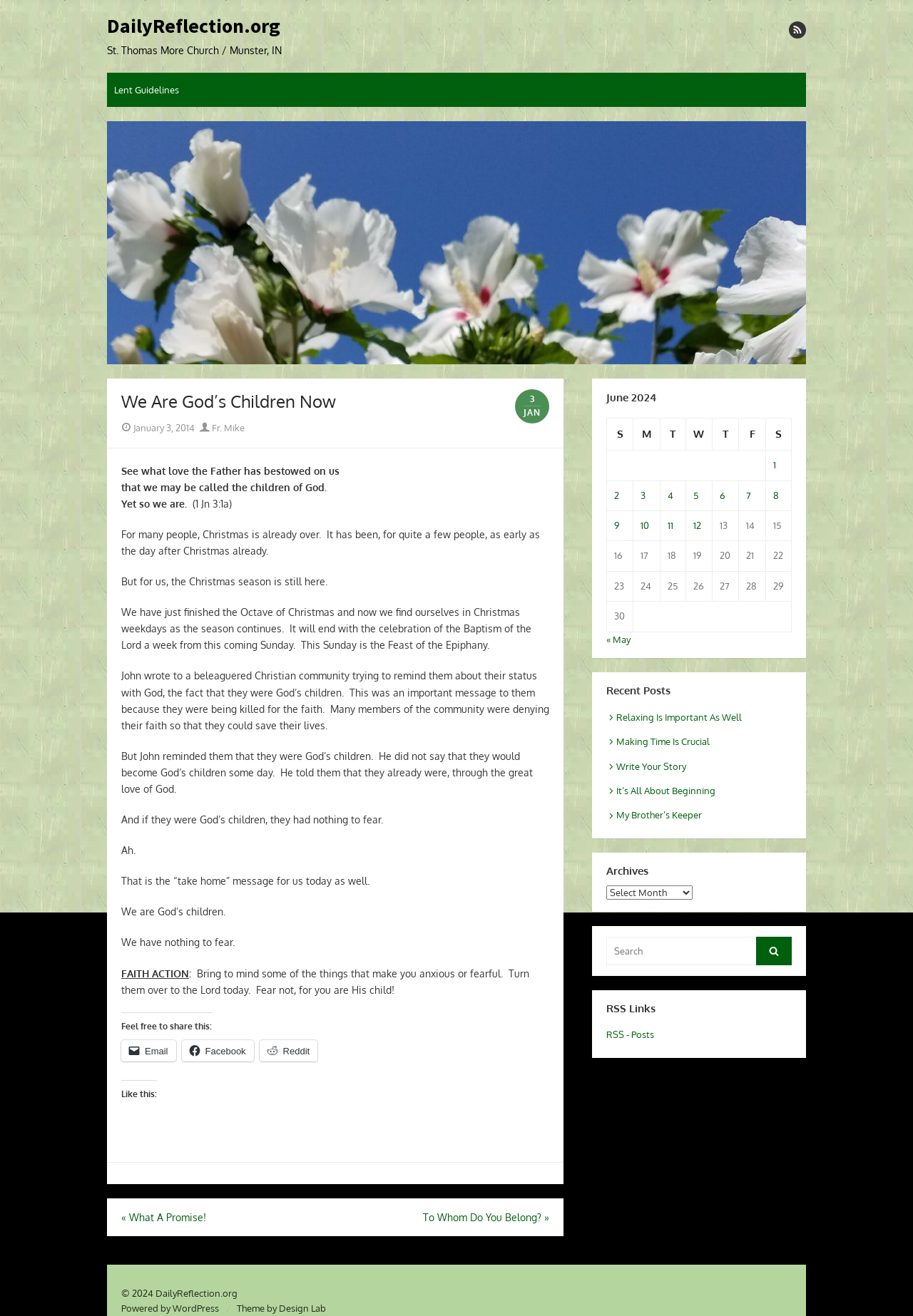Predict the bounding box for the UI component with the following description: "Email".

[0.133, 0.79, 0.193, 0.807]